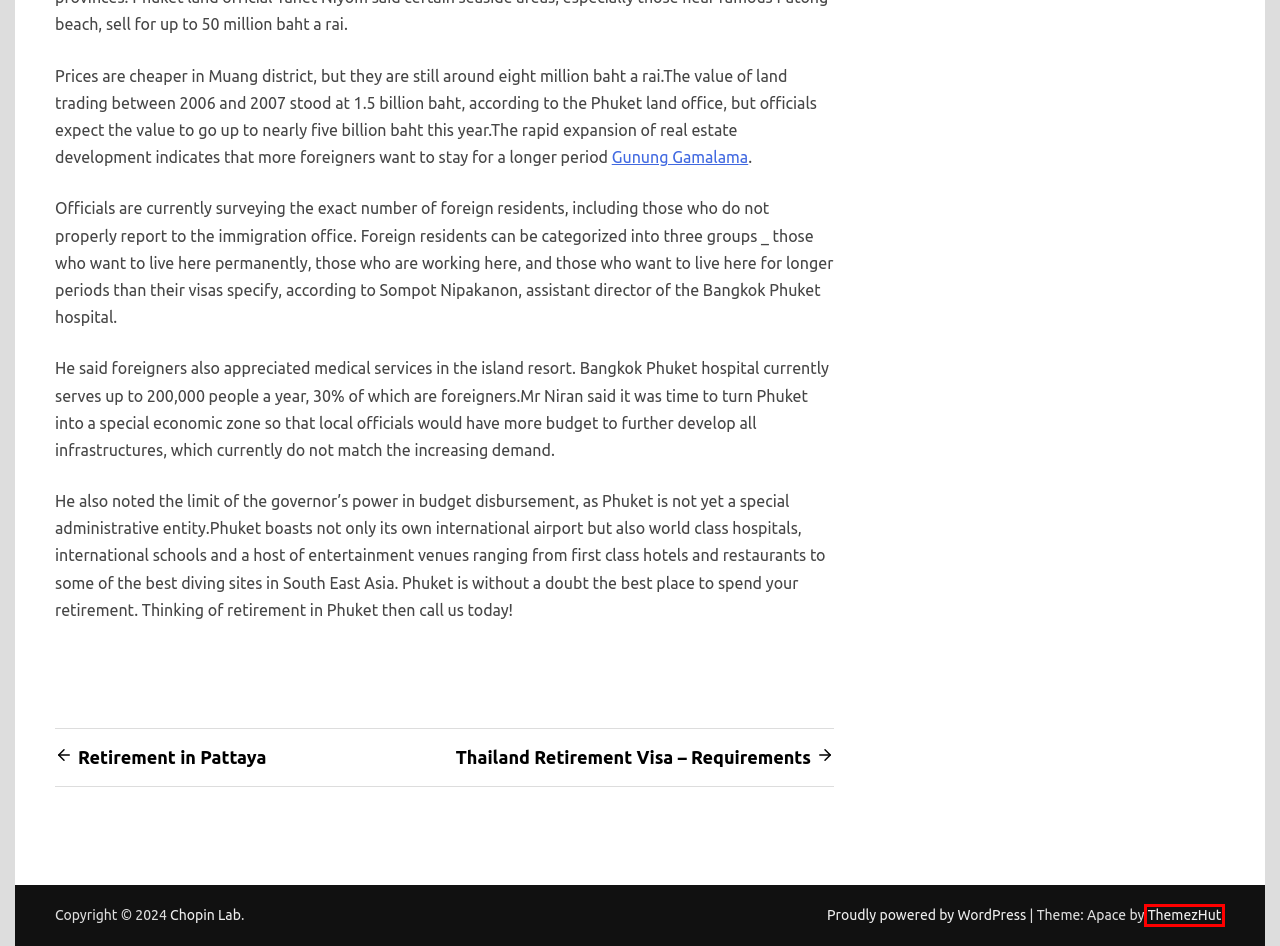Examine the screenshot of a webpage with a red bounding box around a UI element. Select the most accurate webpage description that corresponds to the new page after clicking the highlighted element. Here are the choices:
A. Retirement Visa - Chopin Lab
B. 7 Tourist Attractions in Garut that You Must Visit During Your Holidays - Chopin Lab
C. Loan - Chopin Lab
D. Retirement in Pattaya - Chopin Lab
E. Blog Tool, Publishing Platform, and CMS – WordPress.org
F. Thailand Retirement Visa – Requirements - Chopin Lab
G. Apace - ThemezHut
H. Car Loan - Chopin Lab

G